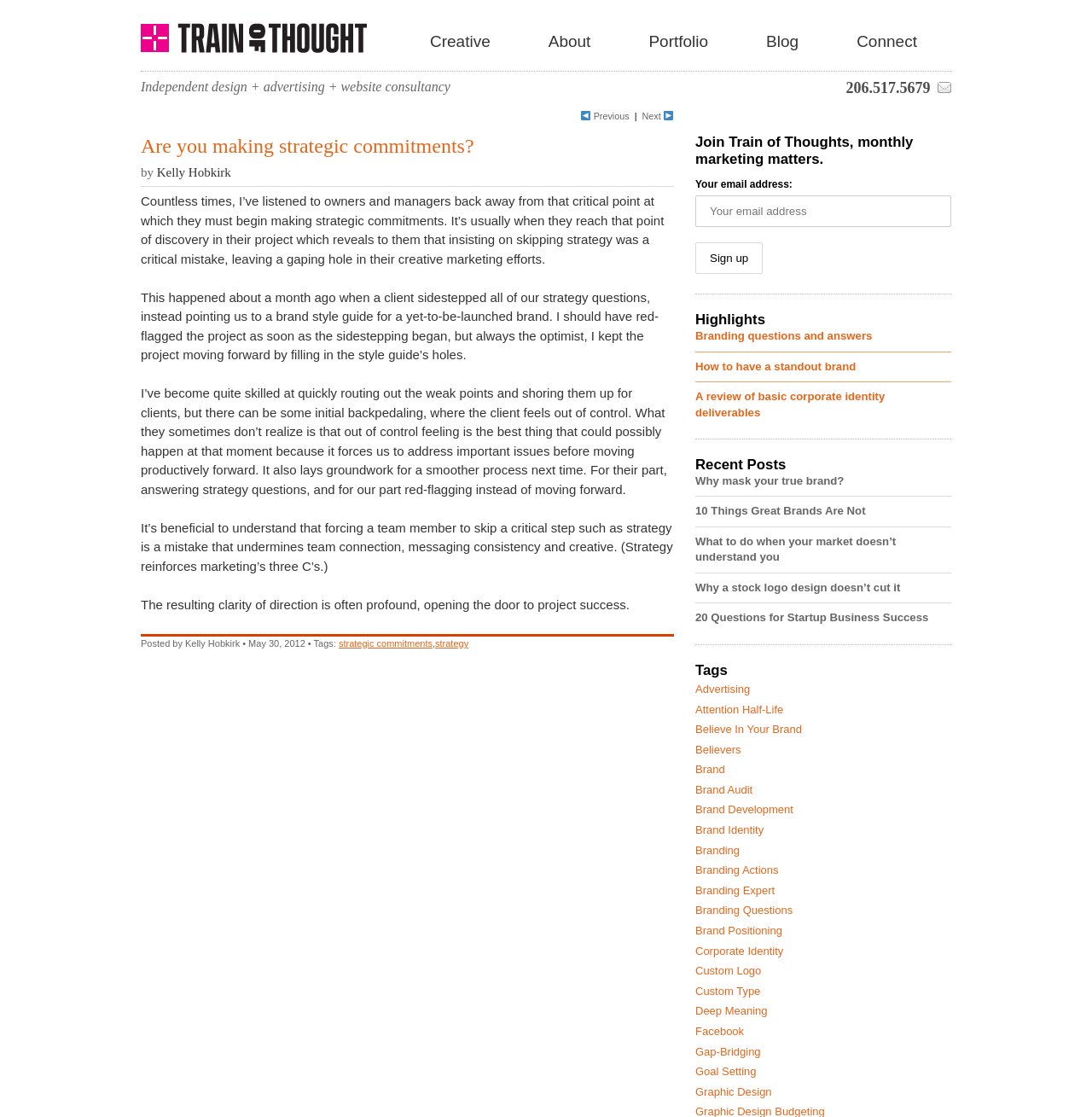Your task is to find and give the main heading text of the webpage.

Are you making strategic commitments?